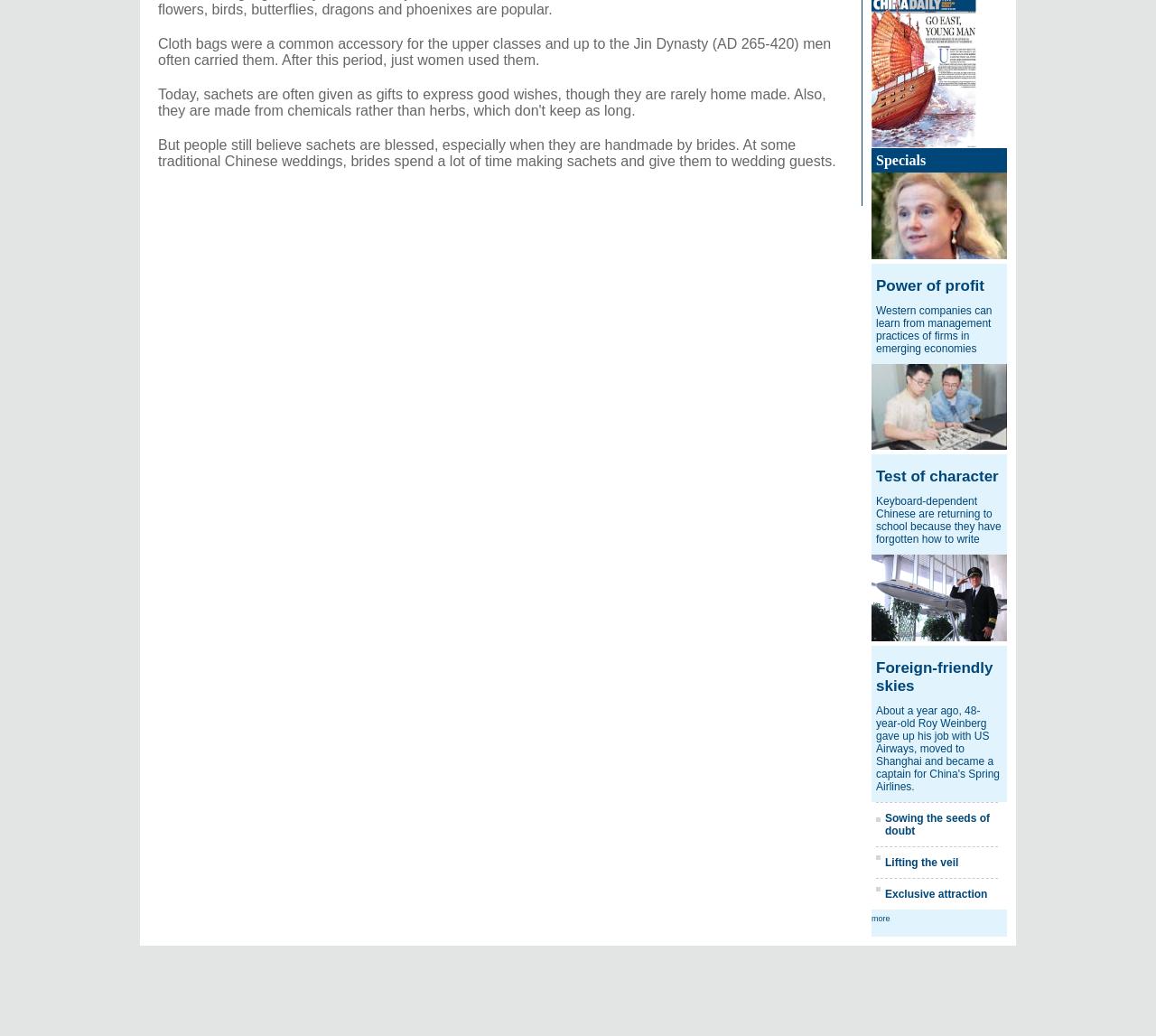For the element described, predict the bounding box coordinates as (top-left x, top-left y, bottom-right x, bottom-right y). All values should be between 0 and 1. Element description: Sowing the seeds of doubt

[0.766, 0.784, 0.856, 0.808]